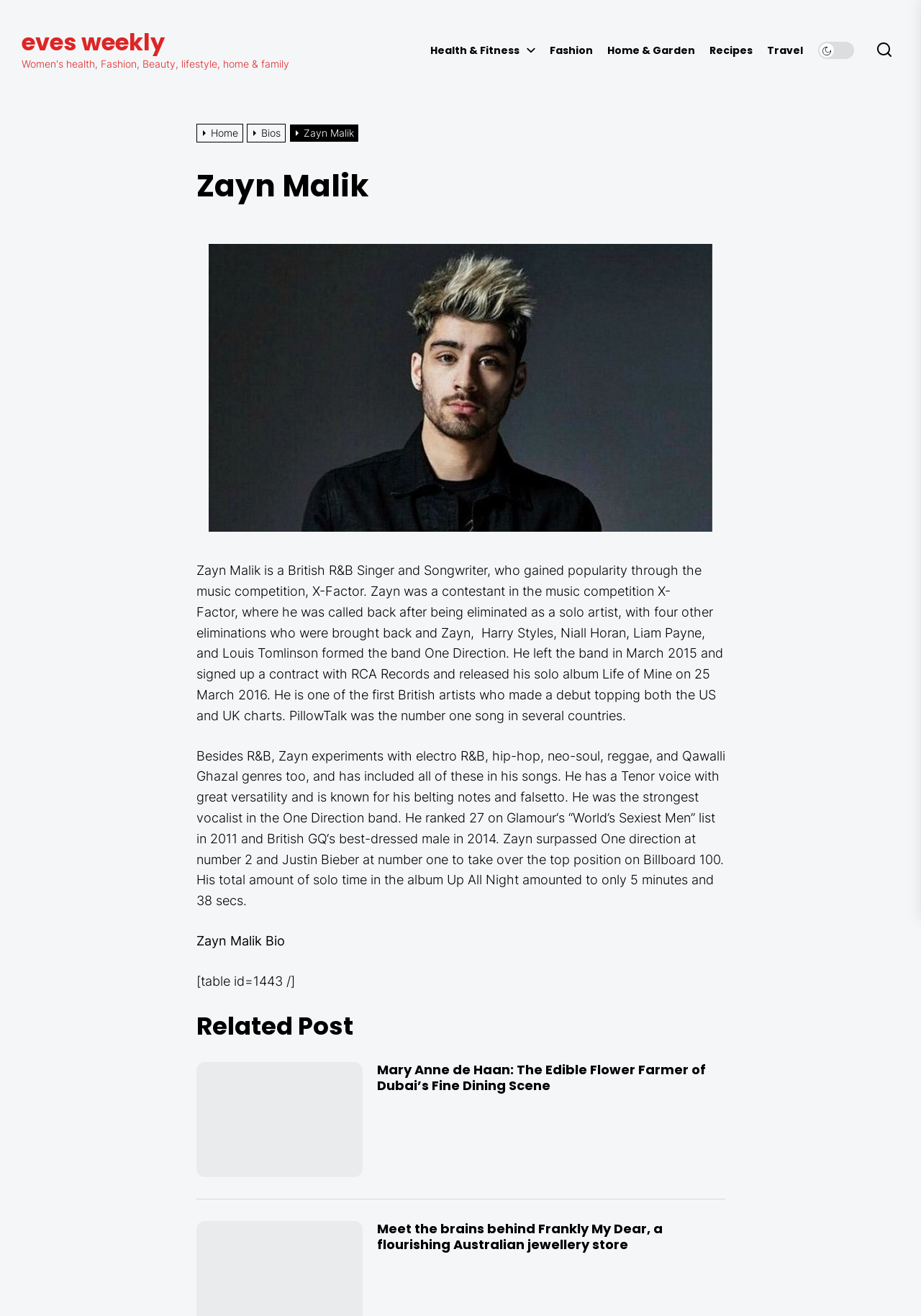Give the bounding box coordinates for the element described by: "Real Estate".

None